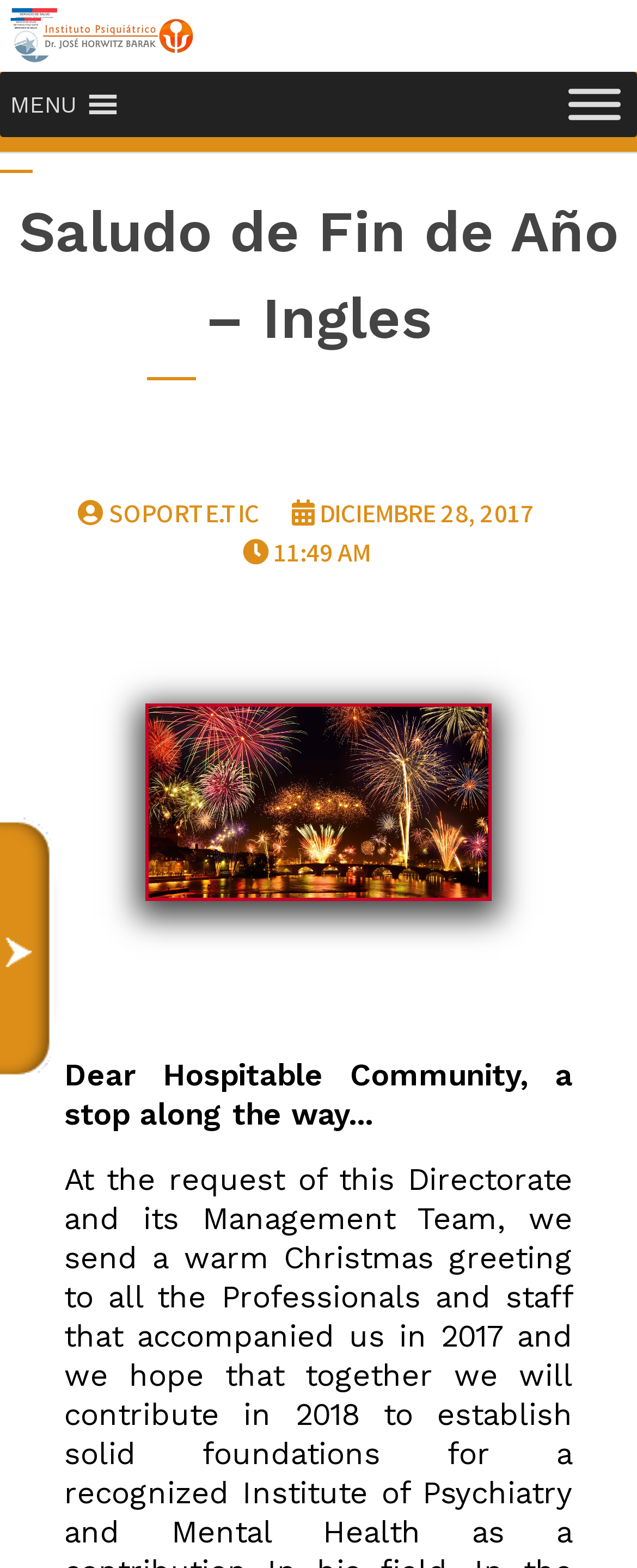Mark the bounding box of the element that matches the following description: "11:49 am".

[0.381, 0.341, 0.581, 0.363]